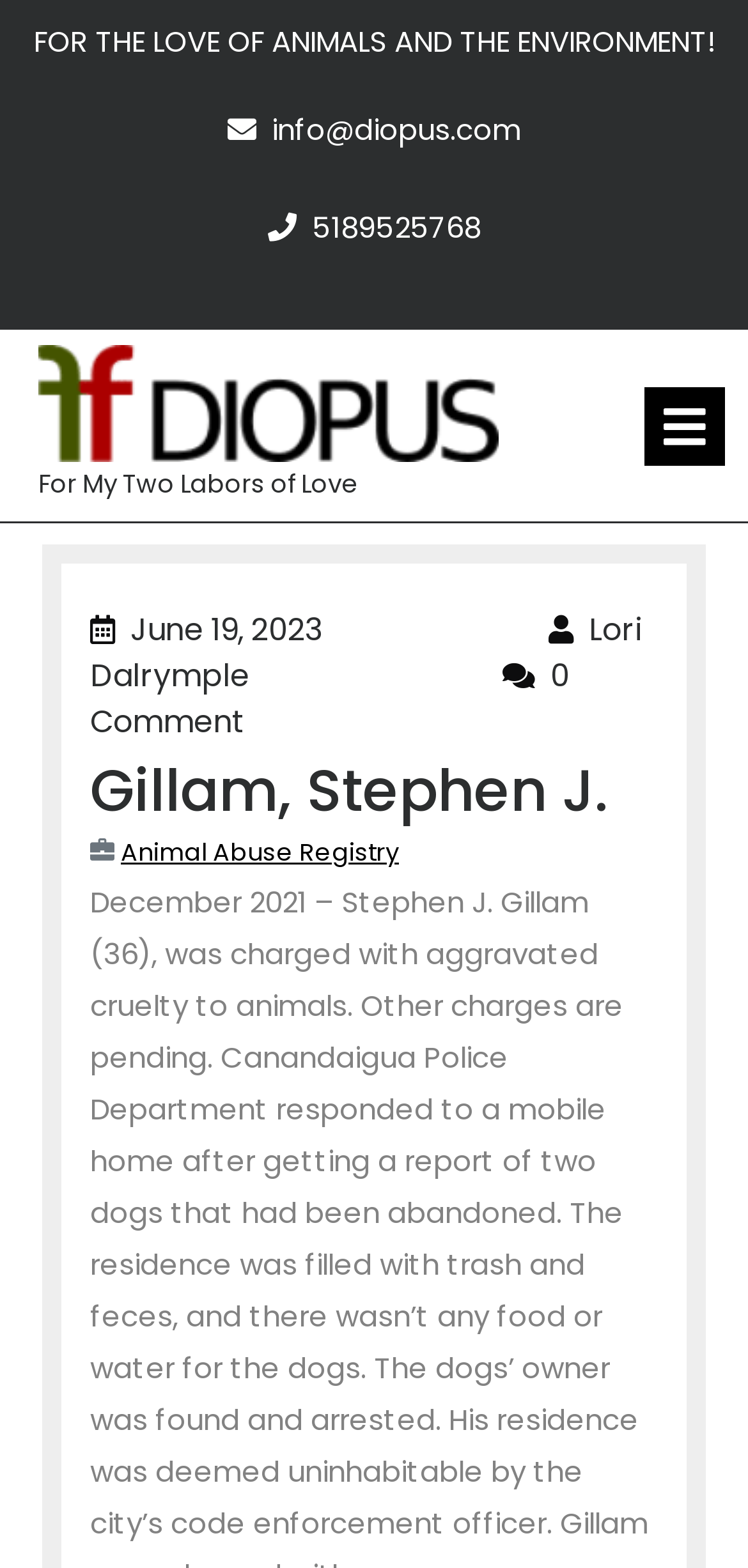Produce an extensive caption that describes everything on the webpage.

The webpage appears to be a personal webpage or a blog post about Stephen J. Gillam, with a focus on animal welfare and the environment. At the top of the page, there is a prominent header that reads "FOR THE LOVE OF ANIMALS AND THE ENVIRONMENT!" in a large font size. Below this header, there are two links, one with an email address and another with a phone number.

To the right of these links, there is a section with a title "For My Two Labors of Love" and an empty link below it. On the top-right corner of the page, there is a menu button with an icon, which is not currently selected.

When the menu is opened, it reveals a list of links, including a date "June 19, 2023", a name "Lori Dalrymple", and a heading "Gillam, Stephen J.". There is also a link to "Animal Abuse Registry" and a text that reads "0 Comment". The page also has a brief mention of Stephen J. Gillam being charged with aggravated cruelty to animals, with other charges pending, as indicated in the meta description.

Overall, the webpage has a simple layout with a clear focus on animal welfare and the environment, with several links and a menu that provides additional information.